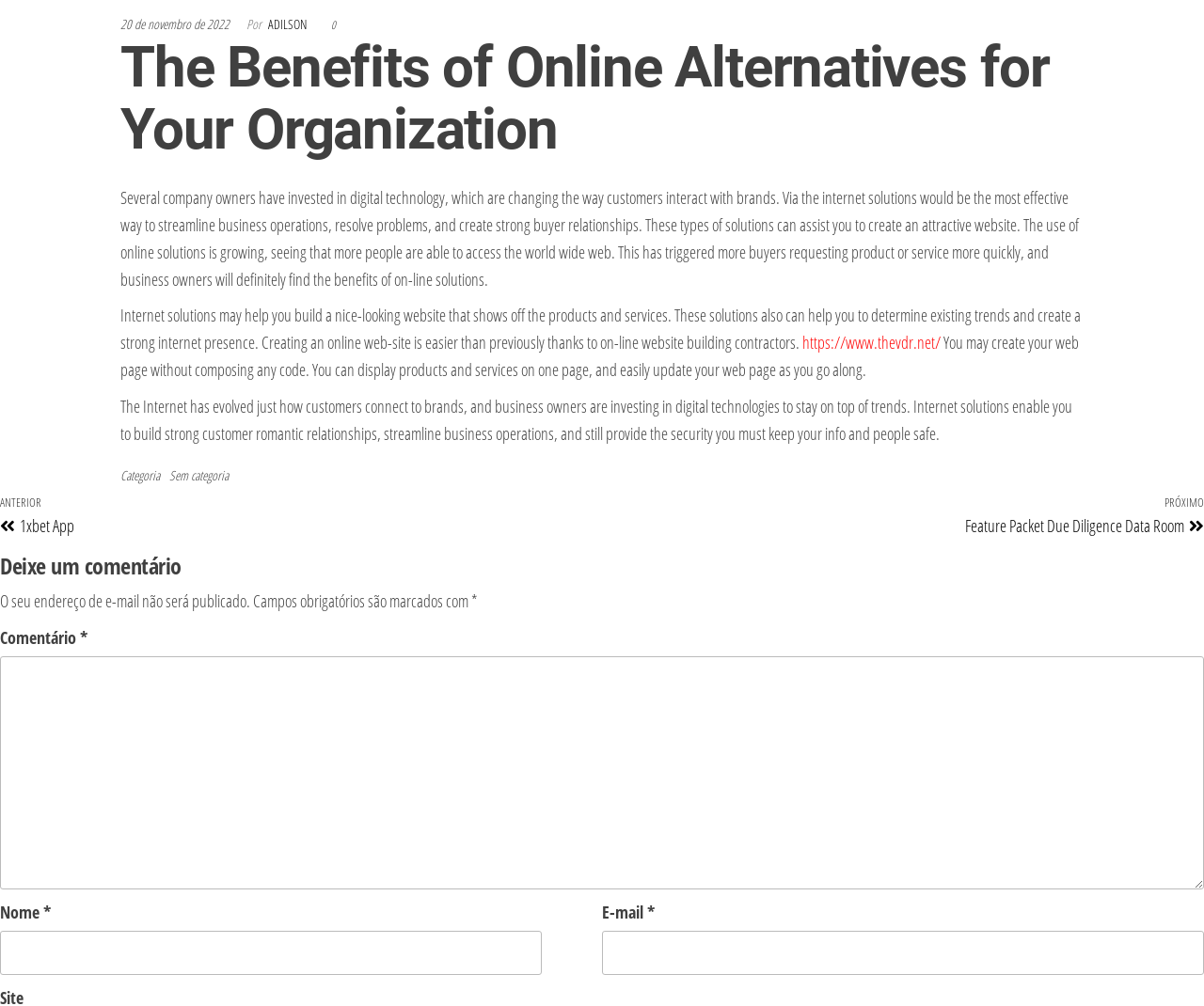Please identify the coordinates of the bounding box for the clickable region that will accomplish this instruction: "Click on the previous post".

[0.0, 0.49, 0.5, 0.534]